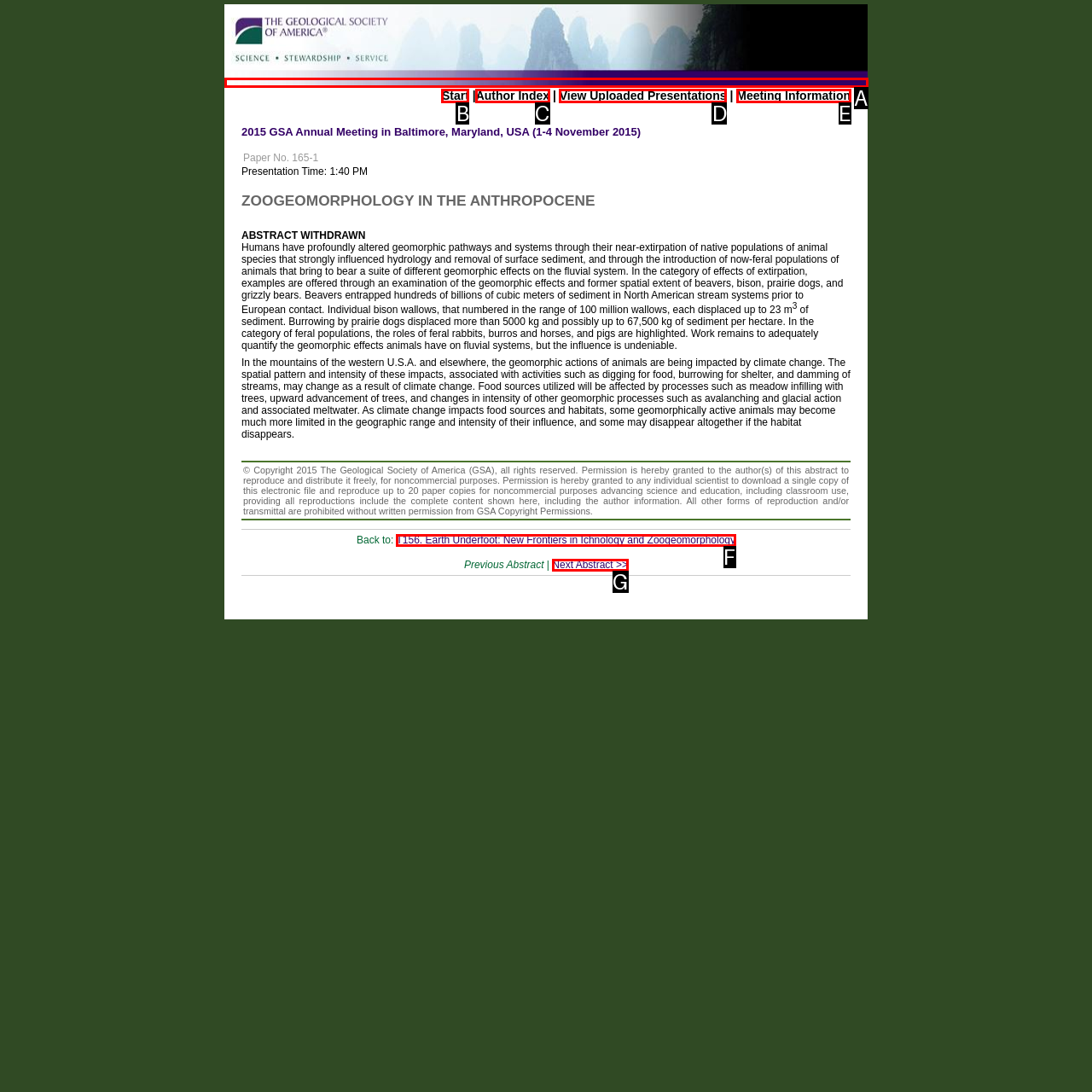Find the option that matches this description: Start
Provide the matching option's letter directly.

B